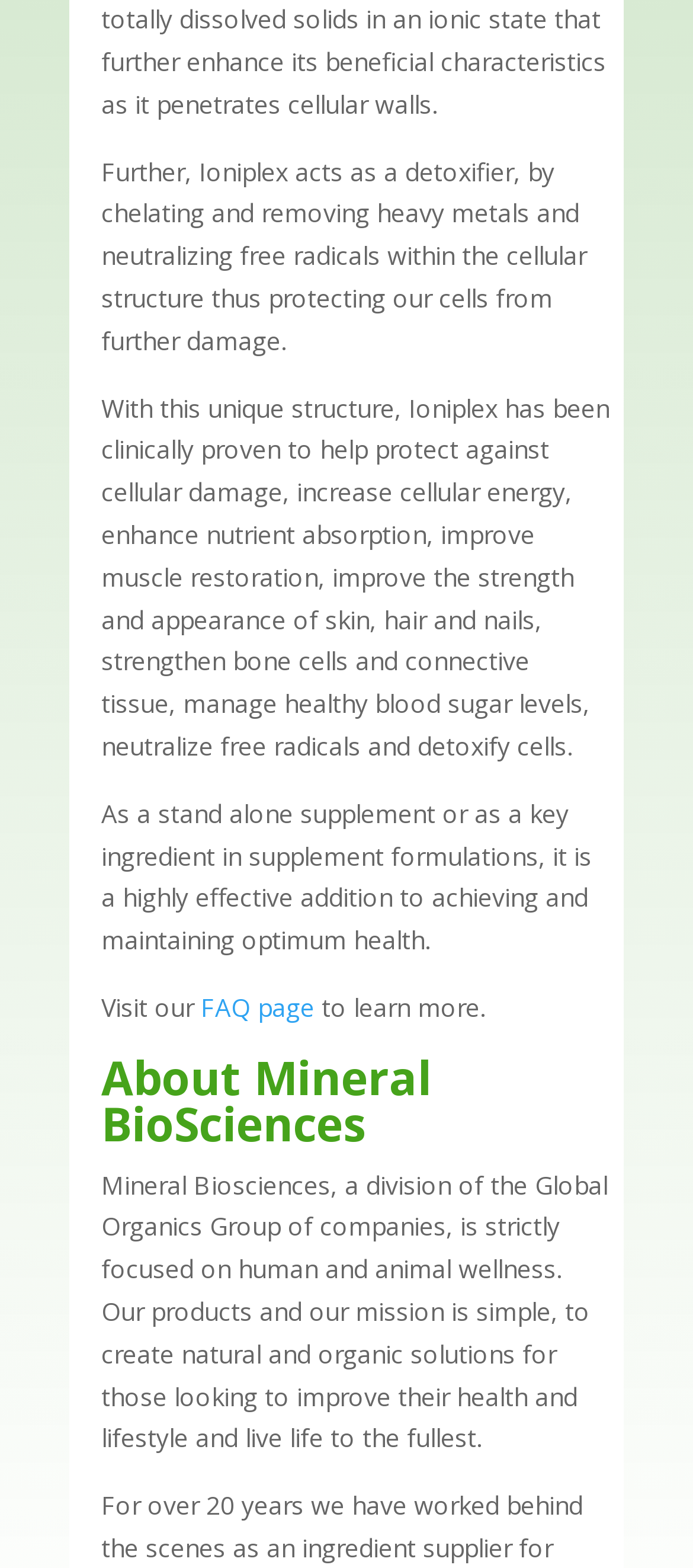What is Ioniplex? Based on the image, give a response in one word or a short phrase.

Detoxifier